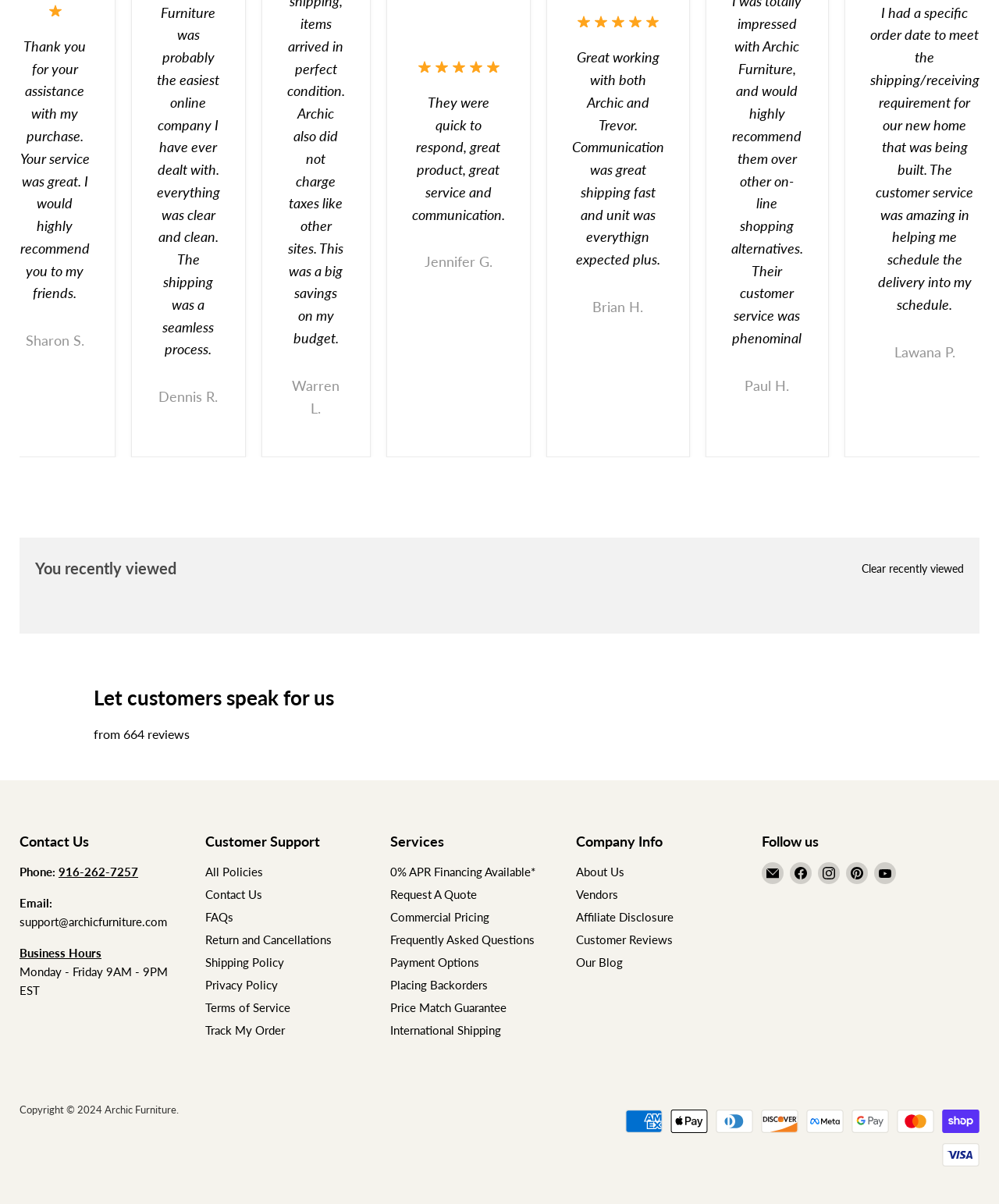Please identify the bounding box coordinates of the element that needs to be clicked to perform the following instruction: "View Customer Reviews".

[0.577, 0.774, 0.673, 0.786]